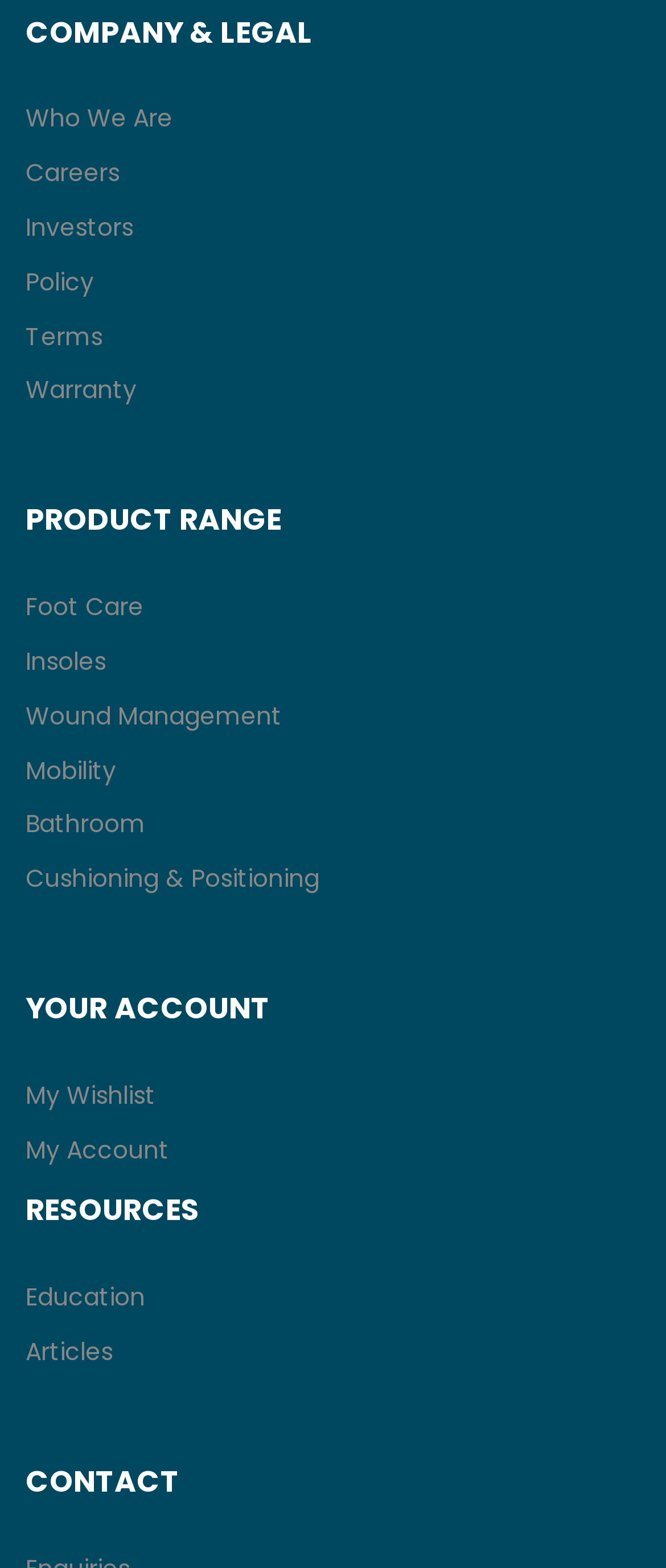Please respond in a single word or phrase: 
What is the last resource listed under RESOURCES?

Articles